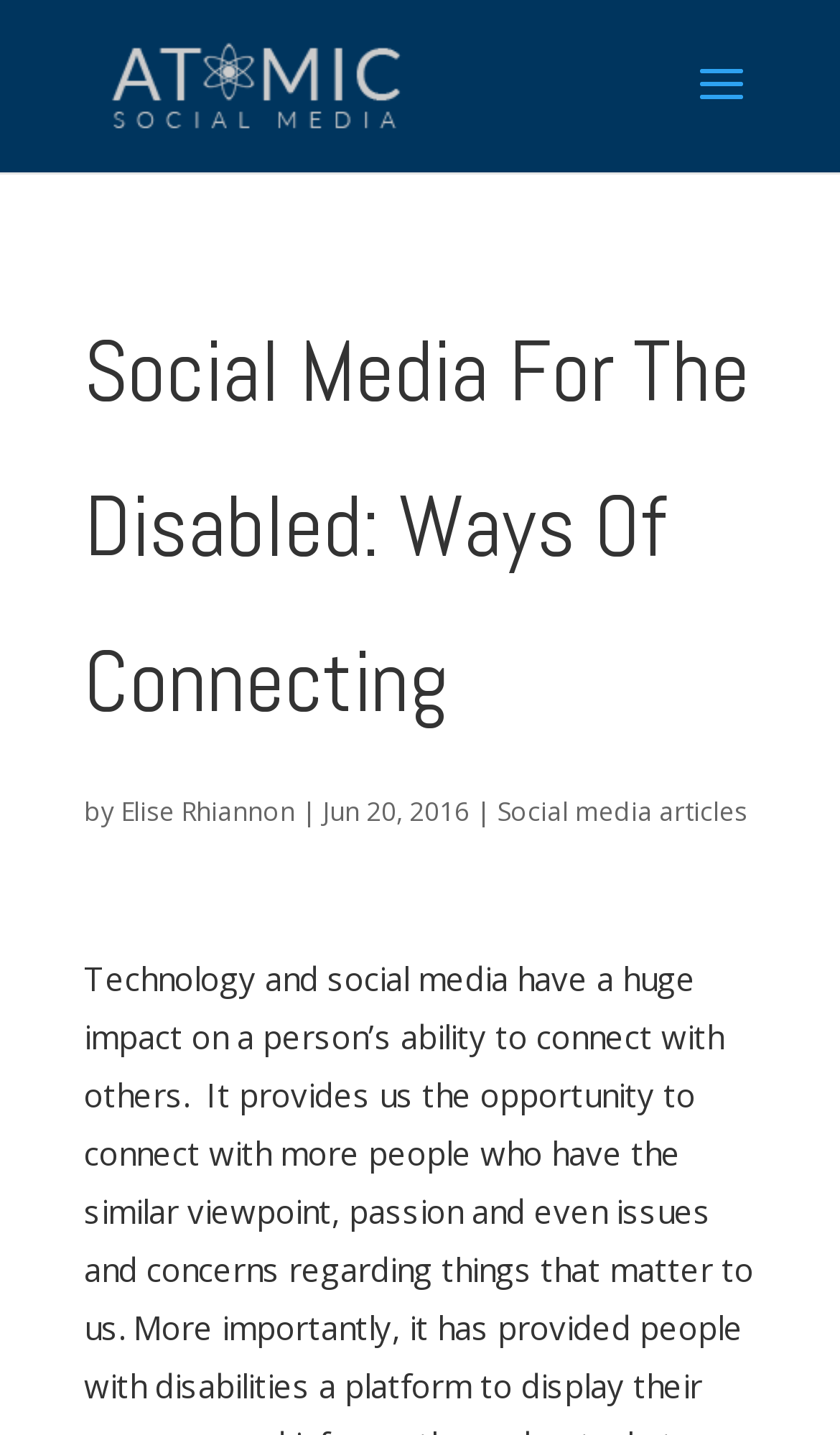Describe the entire webpage, focusing on both content and design.

The webpage is about social media for the disabled, focusing on ways of connecting. At the top left, there is a link to "Atomic Social Media" accompanied by an image with the same name. Below this, a search bar spans across the top of the page. 

The main content begins with a heading that reads "Social Media For The Disabled: Ways Of Connecting", which takes up a significant portion of the page. Below the heading, there is a byline that includes the author's name, "Elise Rhiannon", along with the date "Jun 20, 2016". 

To the right of the byline, there is a link to "Social media articles". Overall, the page has a simple layout with a focus on the main heading and a few supporting elements.